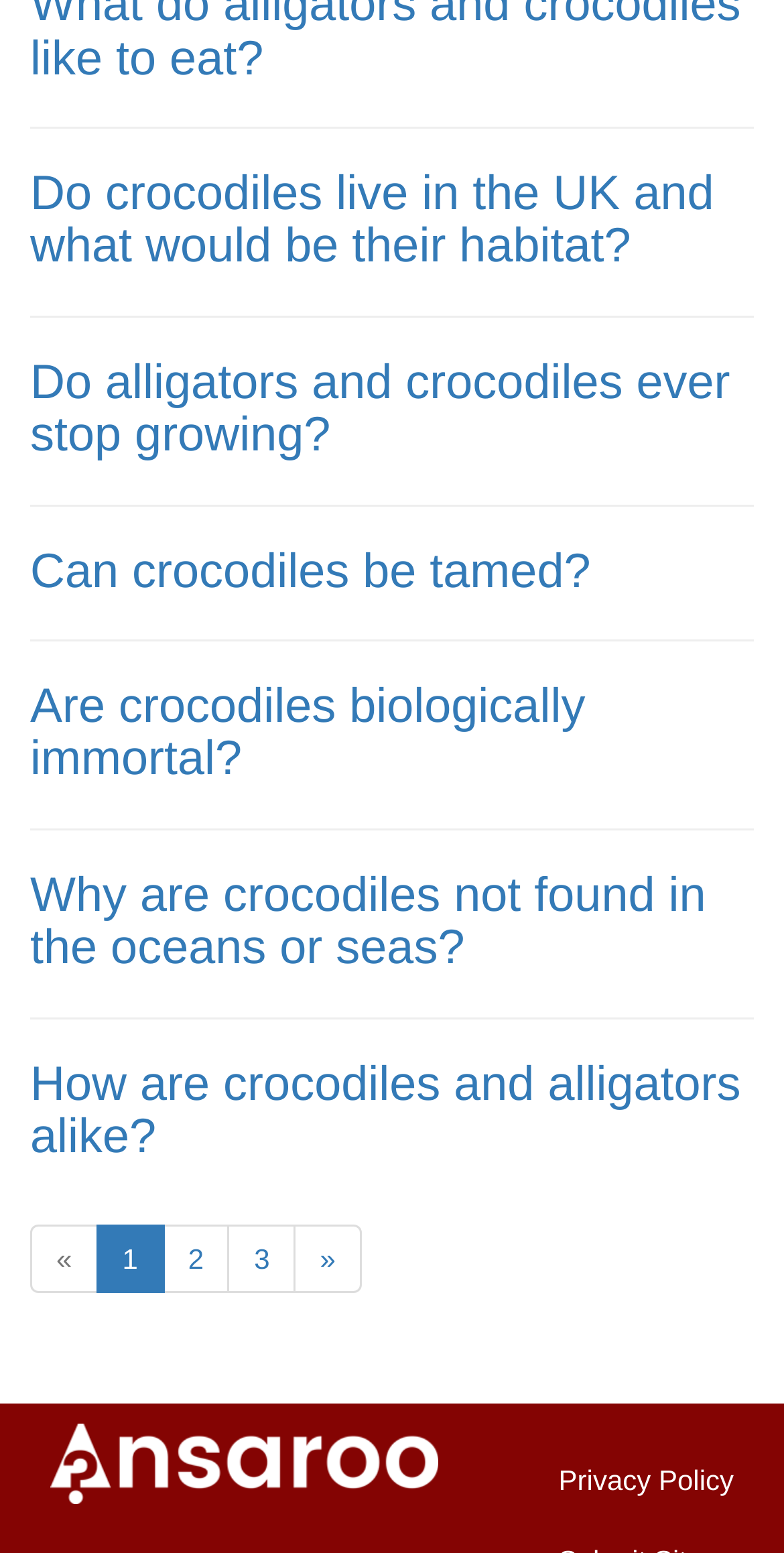Locate the bounding box coordinates of the element you need to click to accomplish the task described by this instruction: "Learn about why crocodiles are not found in oceans or seas".

[0.038, 0.559, 0.9, 0.628]